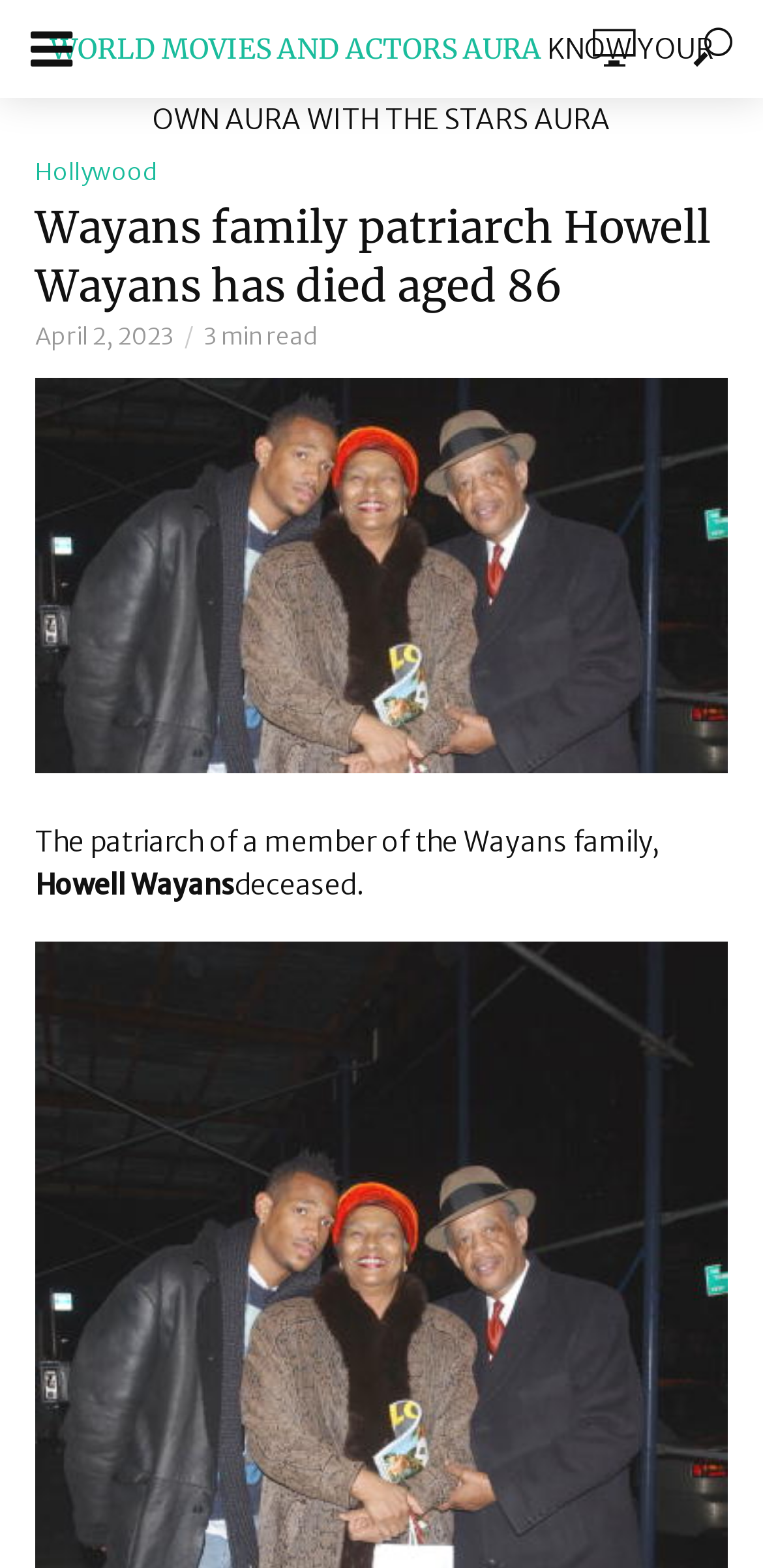Please answer the following query using a single word or phrase: 
What is the name of the deceased person?

Howell Wayans